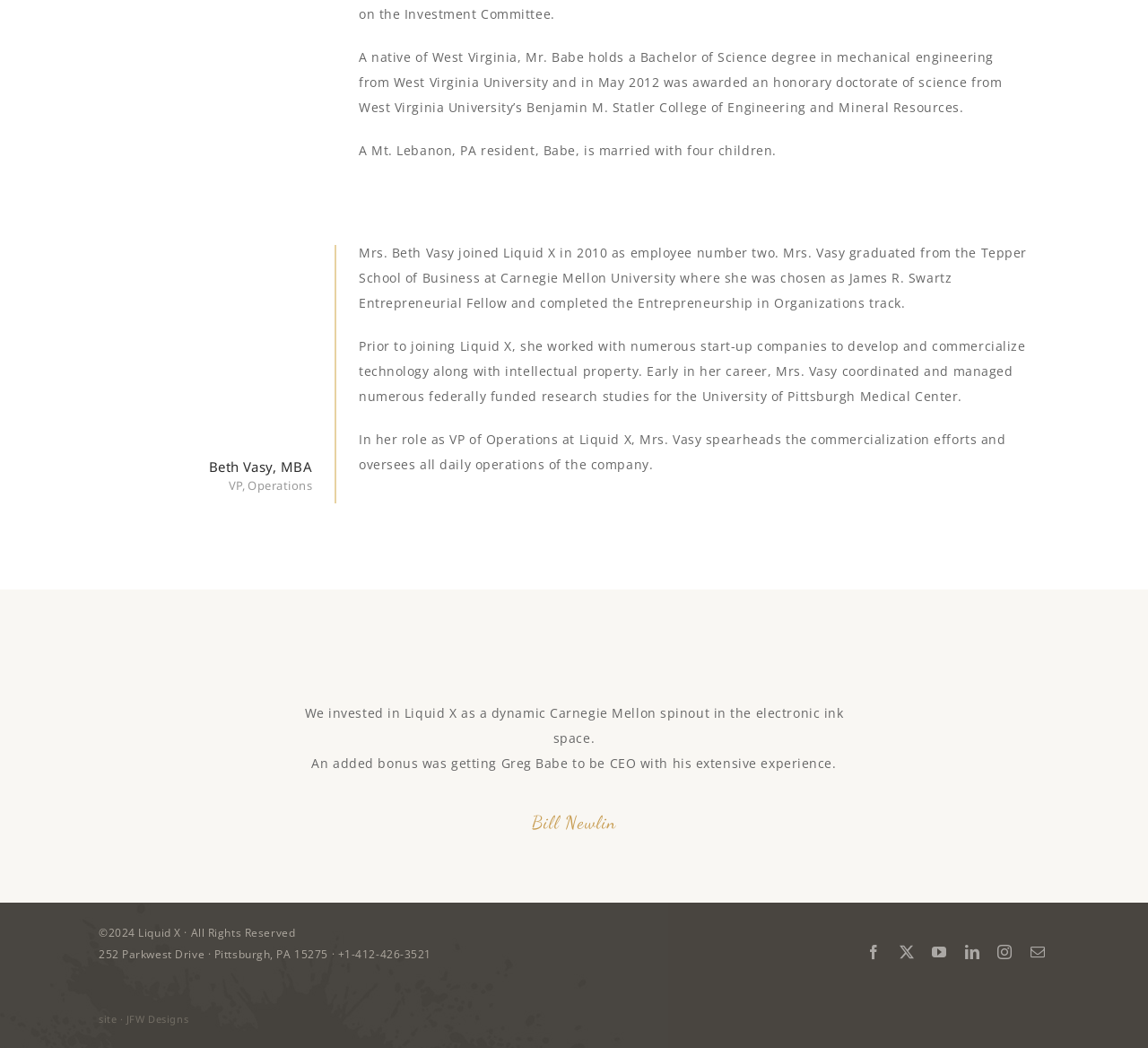Find the bounding box of the UI element described as follows: "Liquid X".

[0.121, 0.883, 0.16, 0.898]